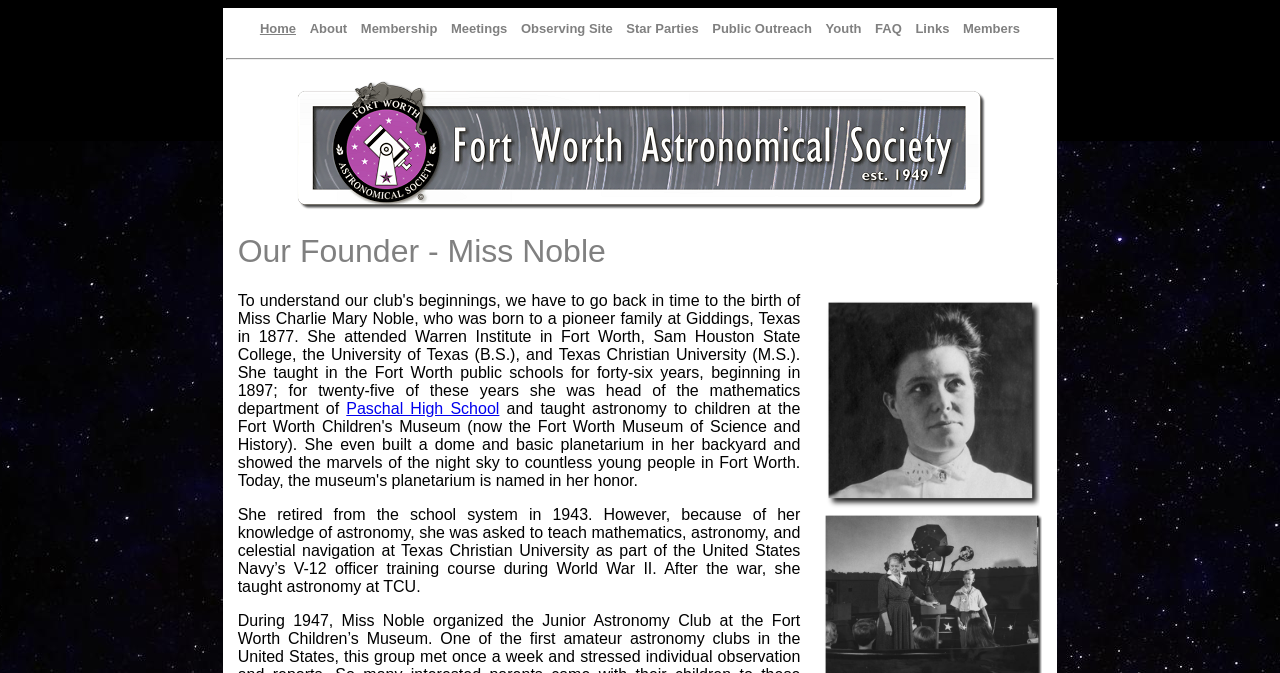How many links are in the top navigation bar?
Look at the image and respond with a one-word or short-phrase answer.

11